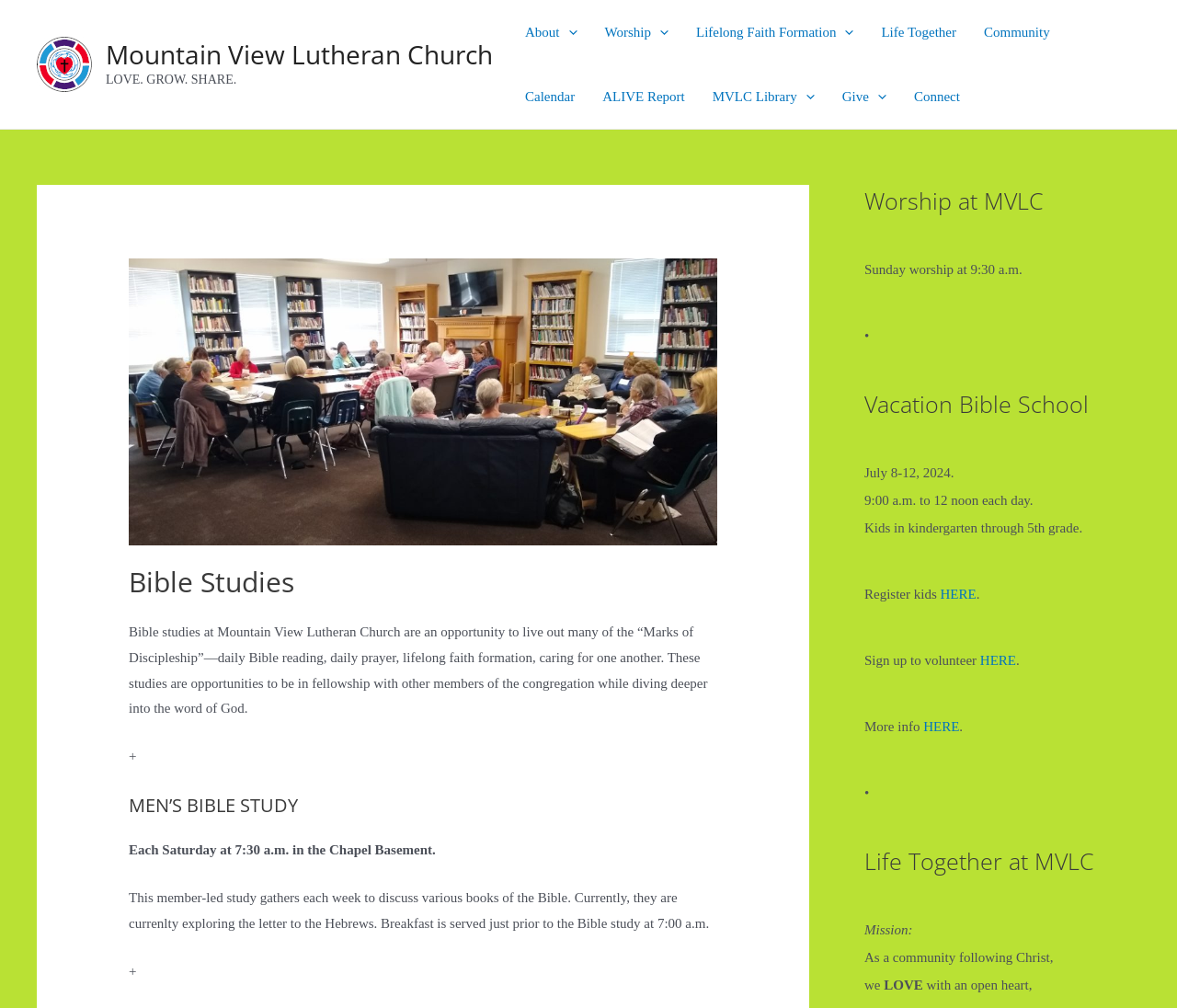What is the theme of the Vacation Bible School?
Please provide a single word or phrase based on the screenshot.

Not mentioned